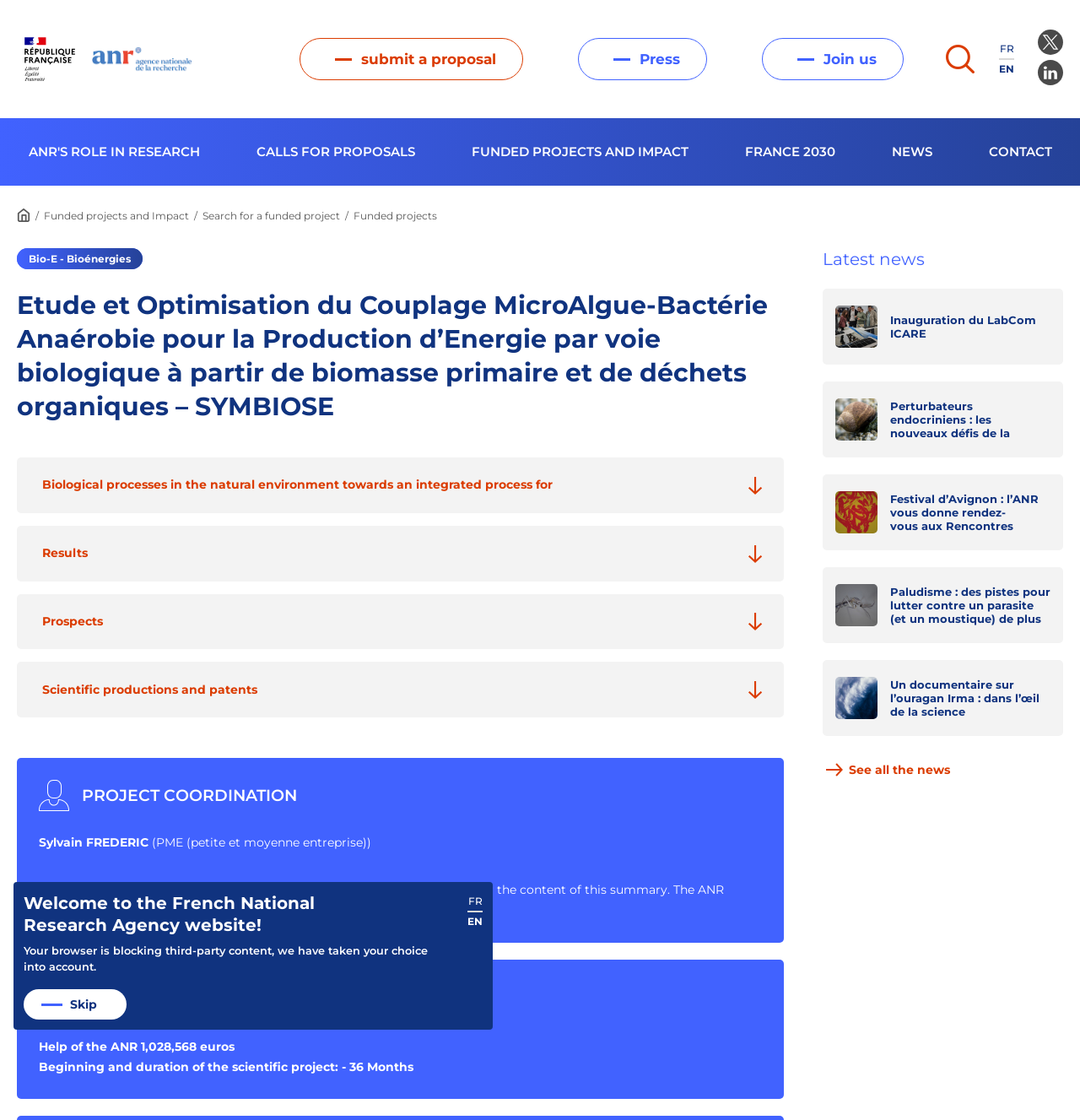Please determine the bounding box coordinates of the element to click in order to execute the following instruction: "Click the 'Join us' link". The coordinates should be four float numbers between 0 and 1, specified as [left, top, right, bottom].

[0.706, 0.034, 0.837, 0.072]